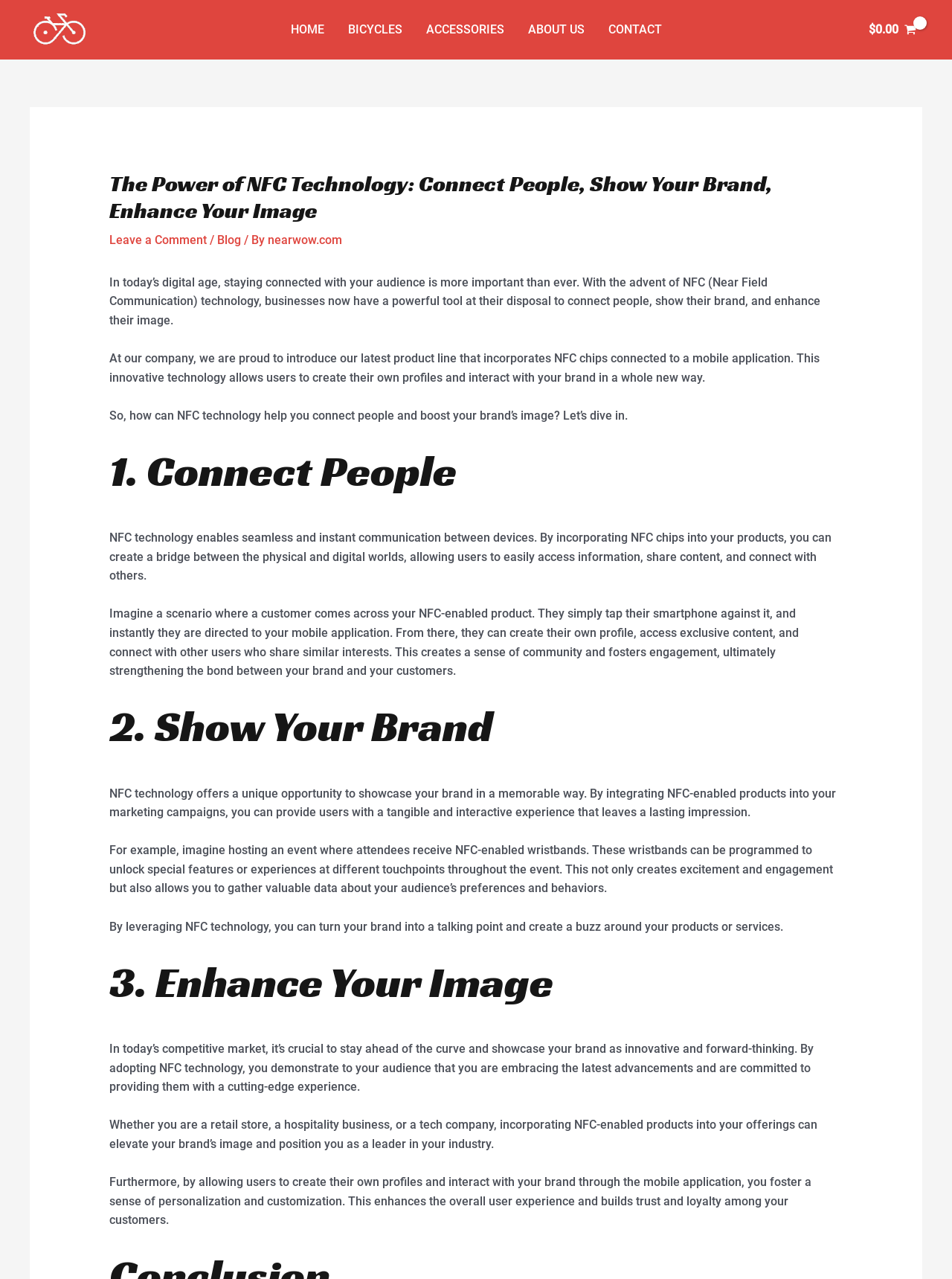What can users do with NFC-enabled products?
Based on the image, give a one-word or short phrase answer.

Create profiles, access content, connect with others